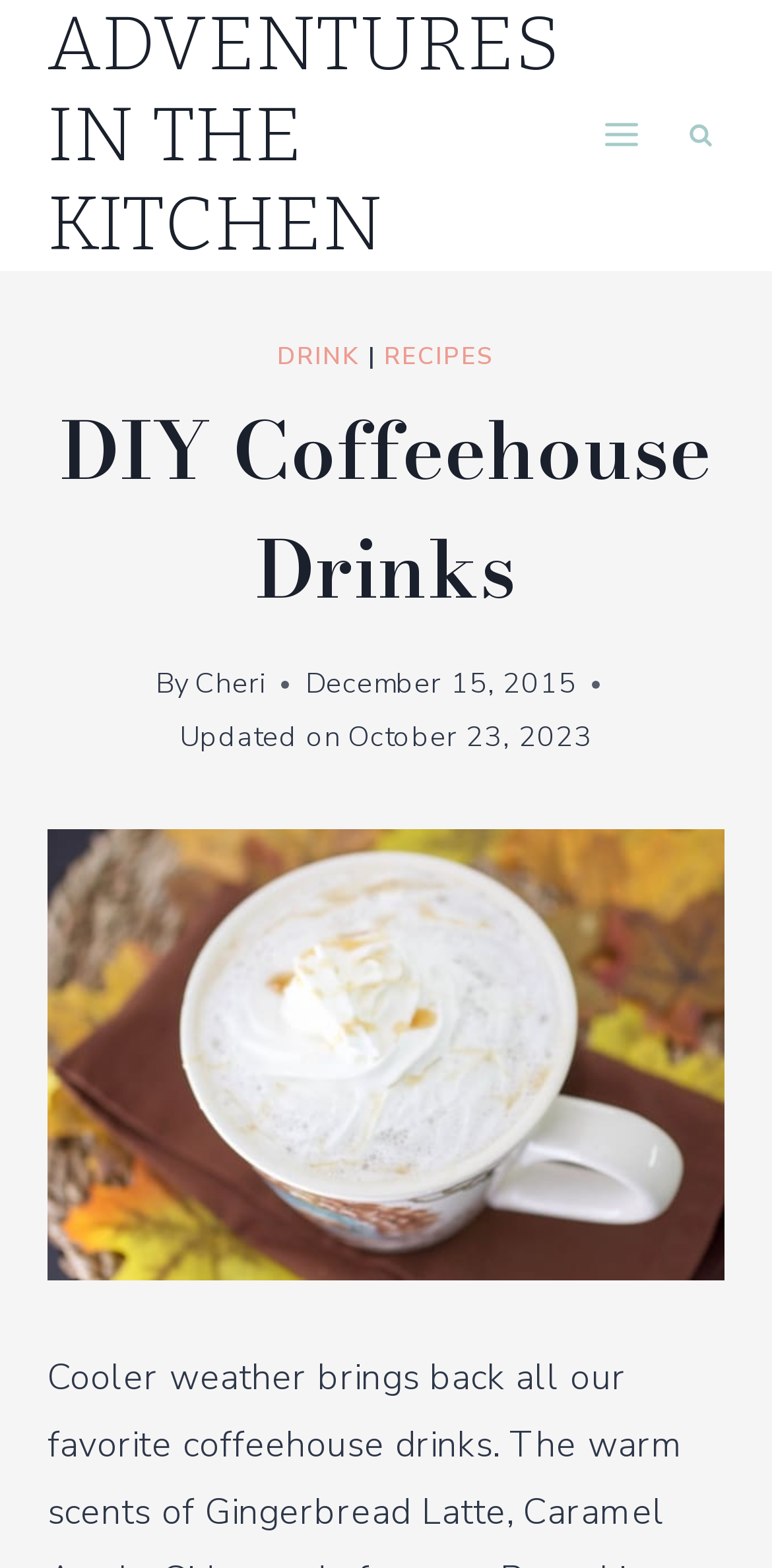What is the topic of the article?
Answer the question with detailed information derived from the image.

The topic of the article can be determined by looking at the main heading of the webpage, which says 'DIY Coffeehouse Drinks'.